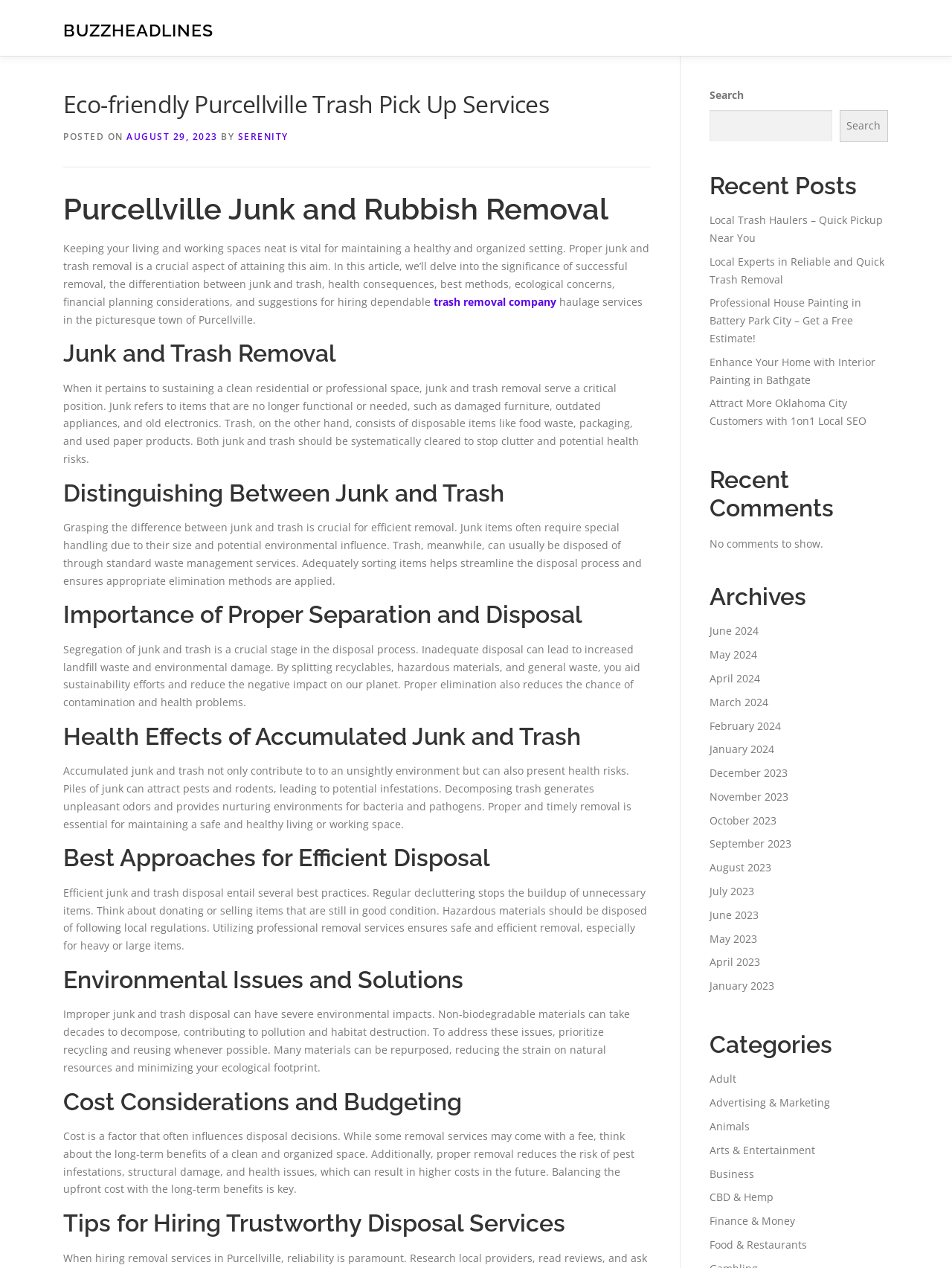Locate the bounding box coordinates for the element described below: "Arts & Entertainment". The coordinates must be four float values between 0 and 1, formatted as [left, top, right, bottom].

[0.745, 0.901, 0.856, 0.912]